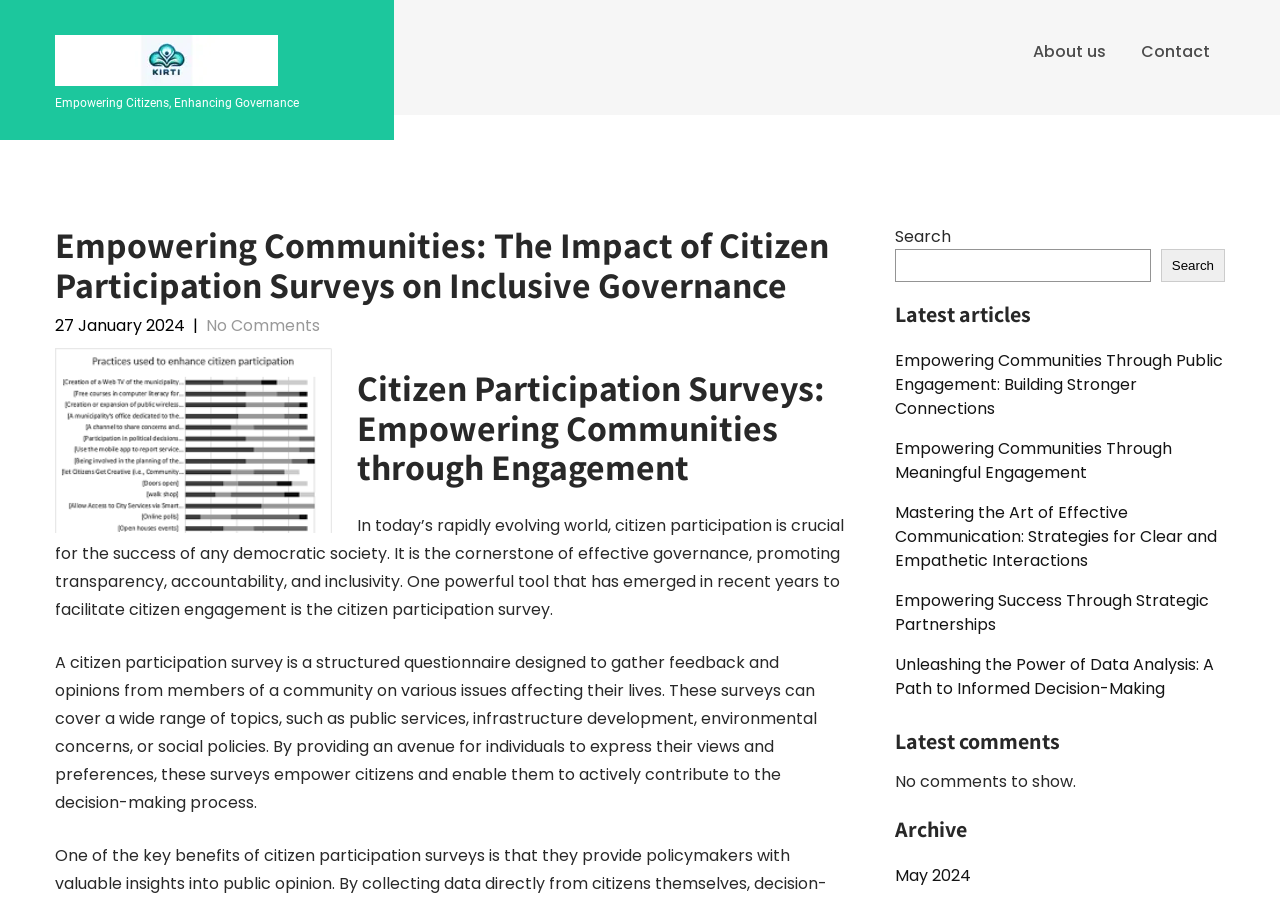Please identify the bounding box coordinates of the clickable area that will allow you to execute the instruction: "Click the 'Post Comment' button".

None